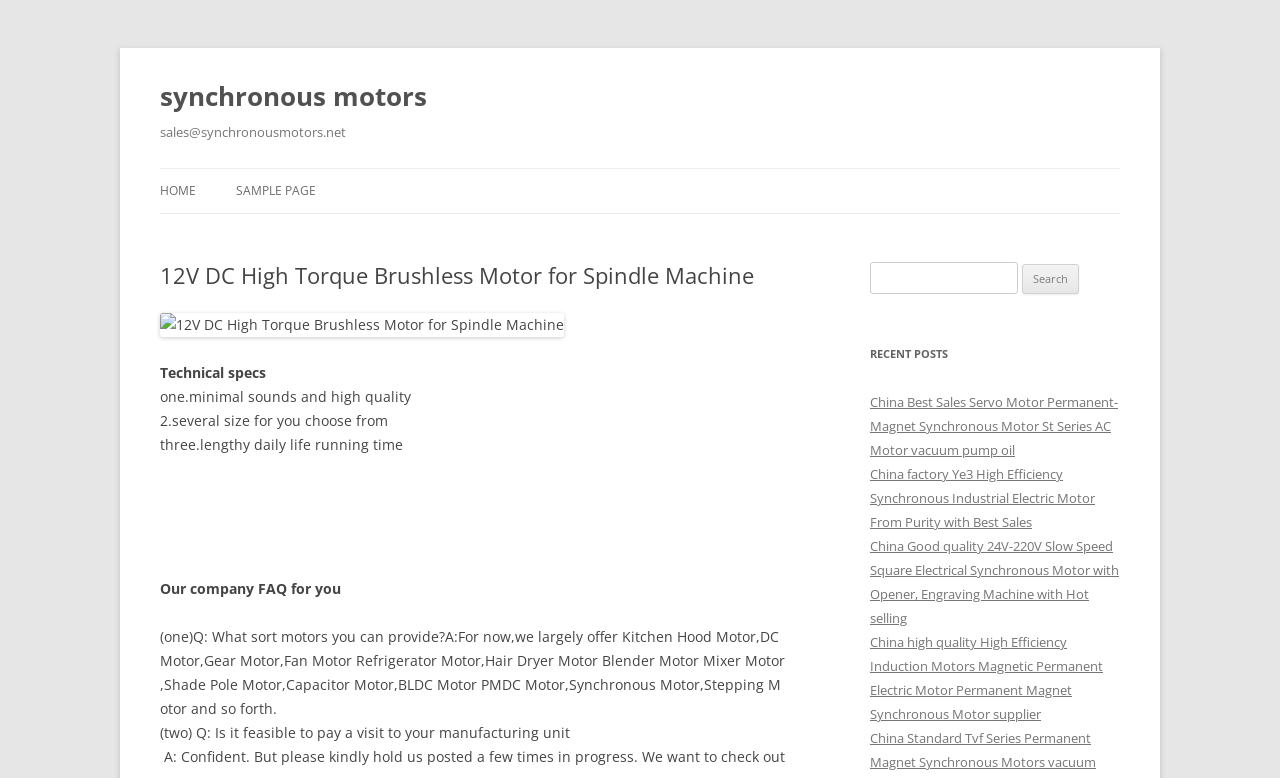Show the bounding box coordinates of the element that should be clicked to complete the task: "Go to the home page".

[0.125, 0.217, 0.153, 0.274]